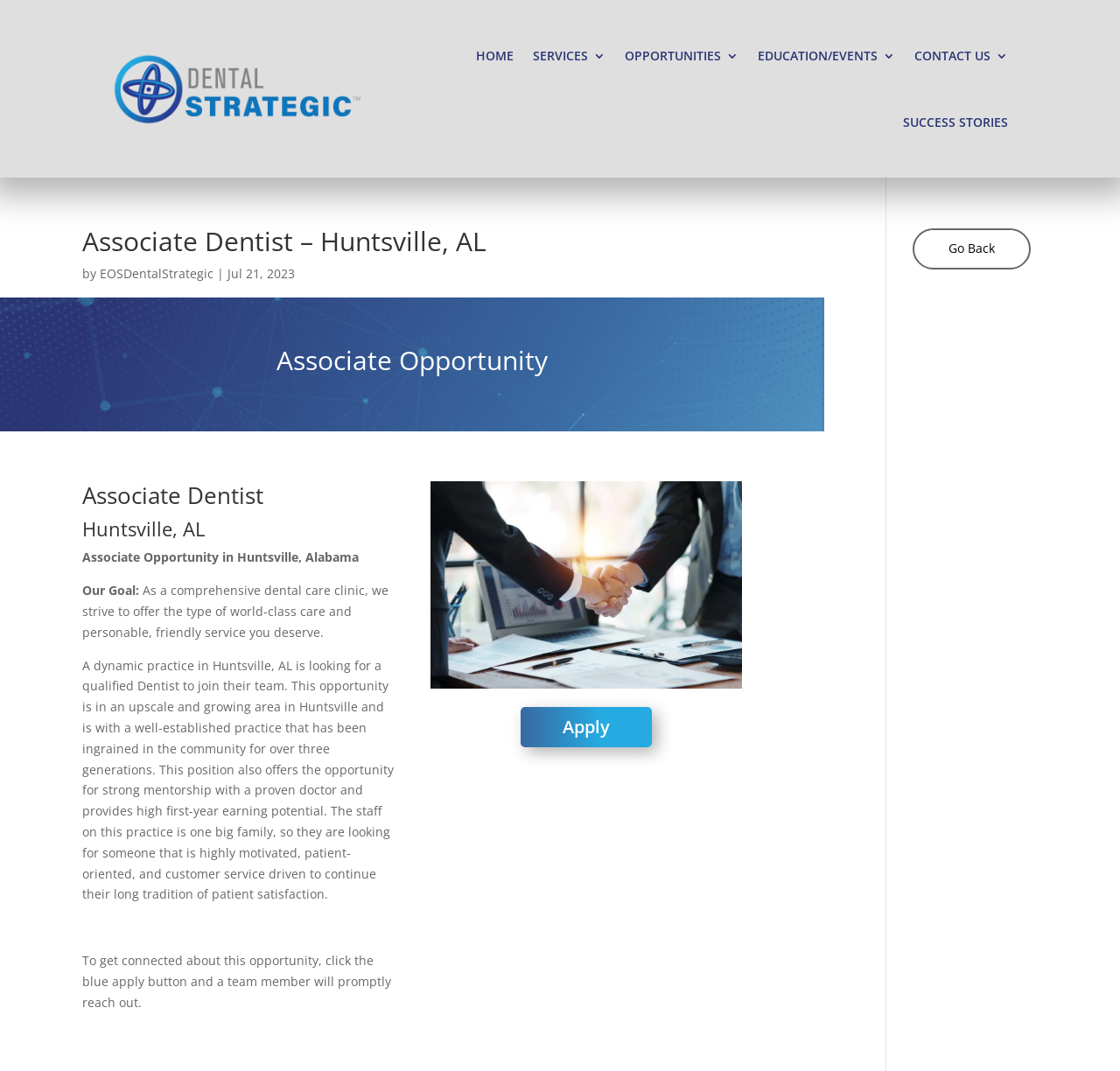Identify the bounding box coordinates of the region I need to click to complete this instruction: "Click SERVICES".

[0.476, 0.021, 0.541, 0.083]